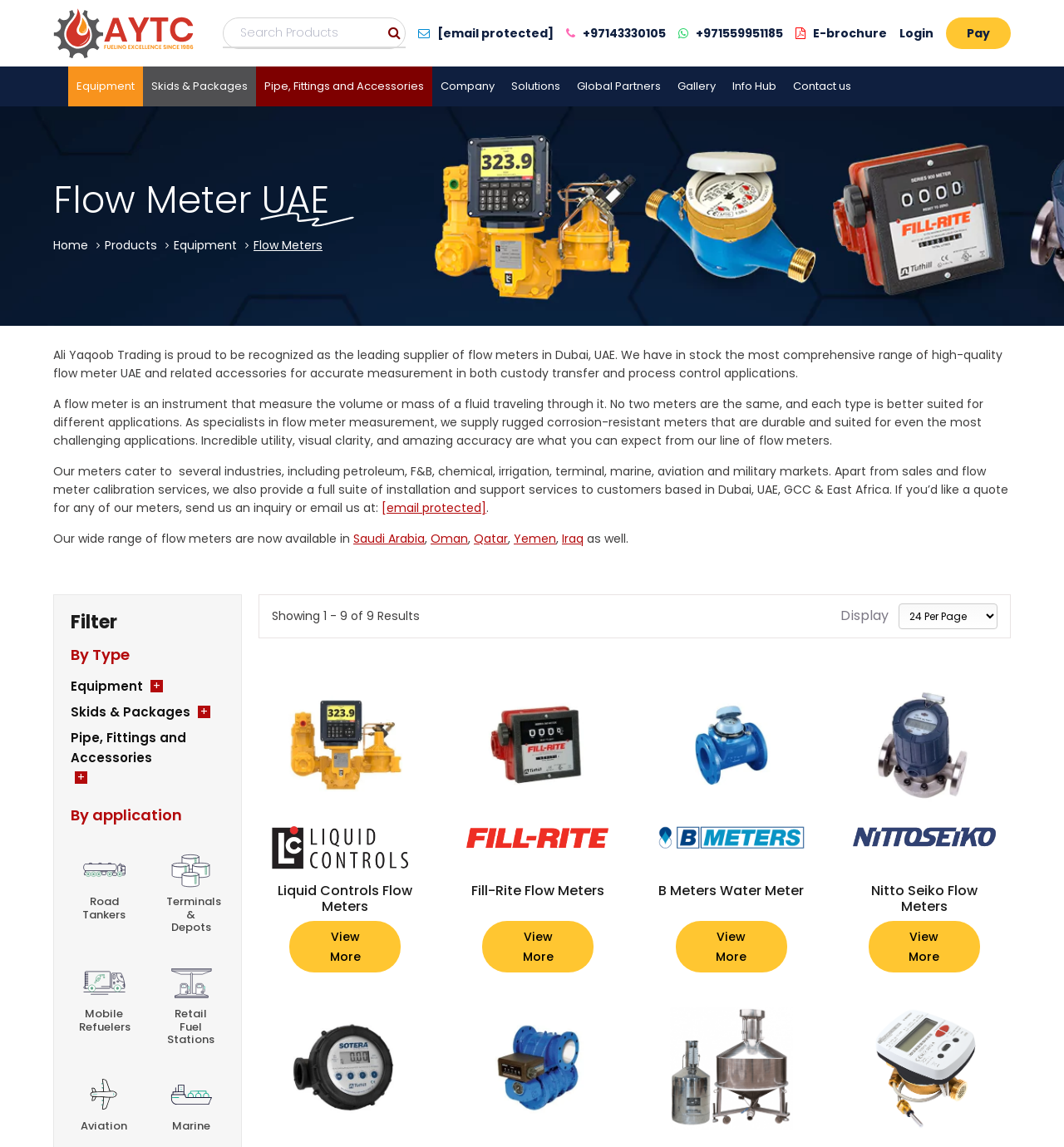How many contact methods are provided?
Use the image to give a comprehensive and detailed response to the question.

I counted the number of contact methods by looking at the links and text in the header section, which include an email address, two phone numbers, and a link to a login or payment page.